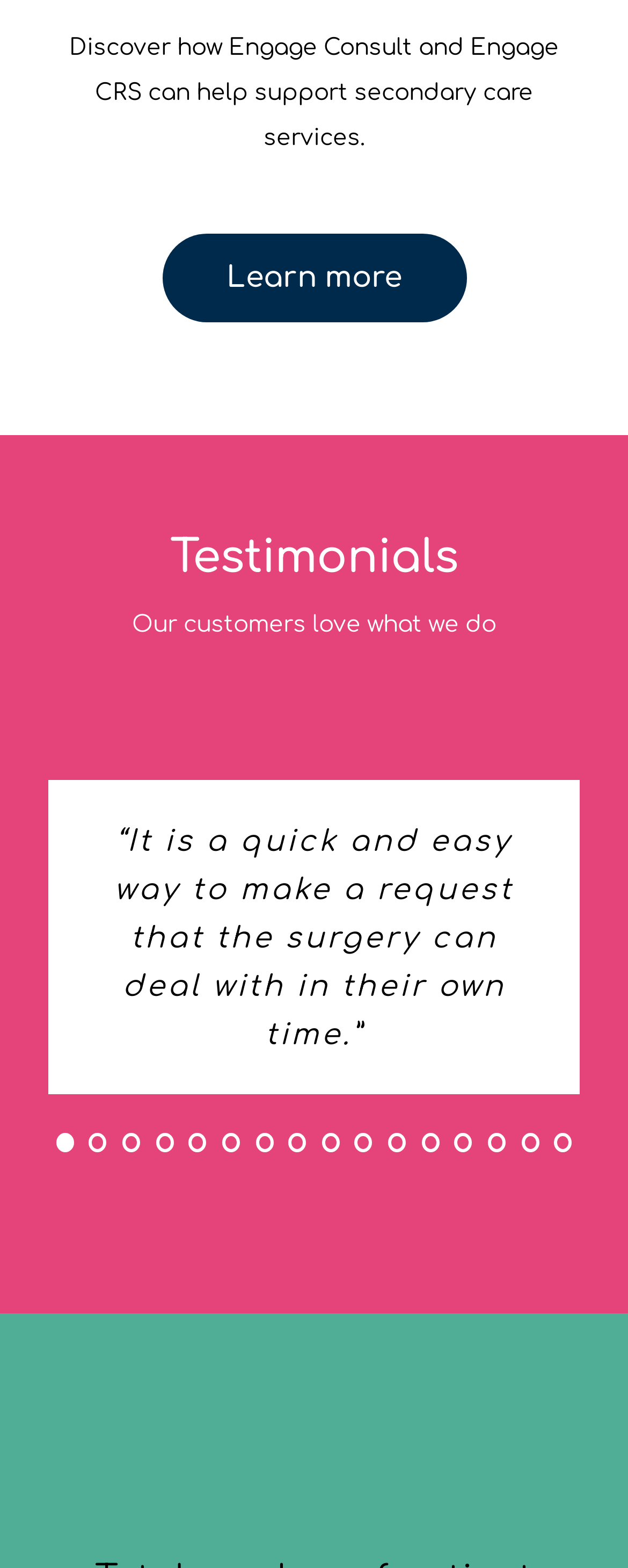Answer in one word or a short phrase: 
How many pagination links are there for the testimonials?

14